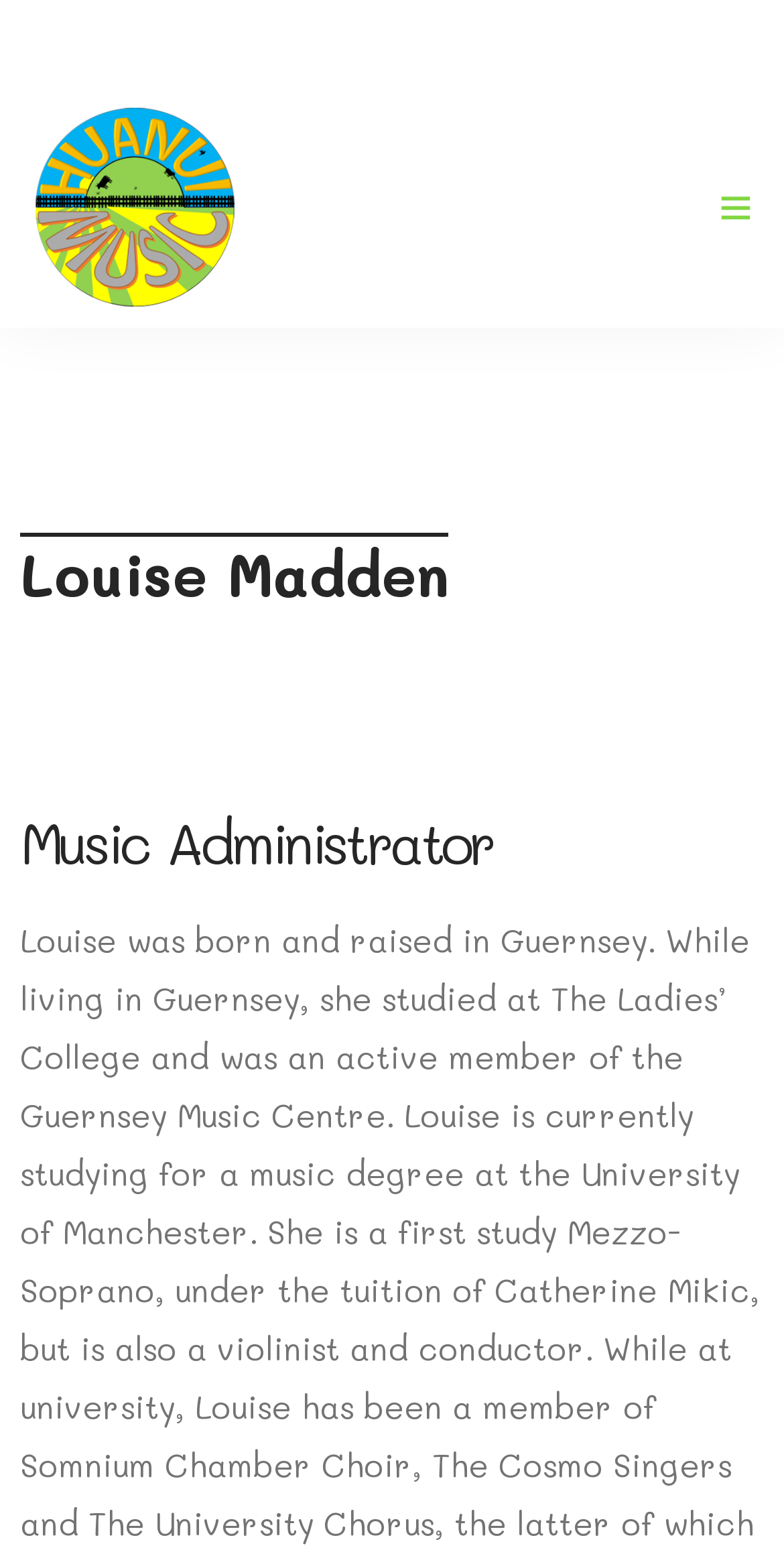What is the first navigation link?
Kindly offer a comprehensive and detailed response to the question.

I looked at the link elements and found that the first one is 'HOME', which is likely the first navigation link on the webpage.